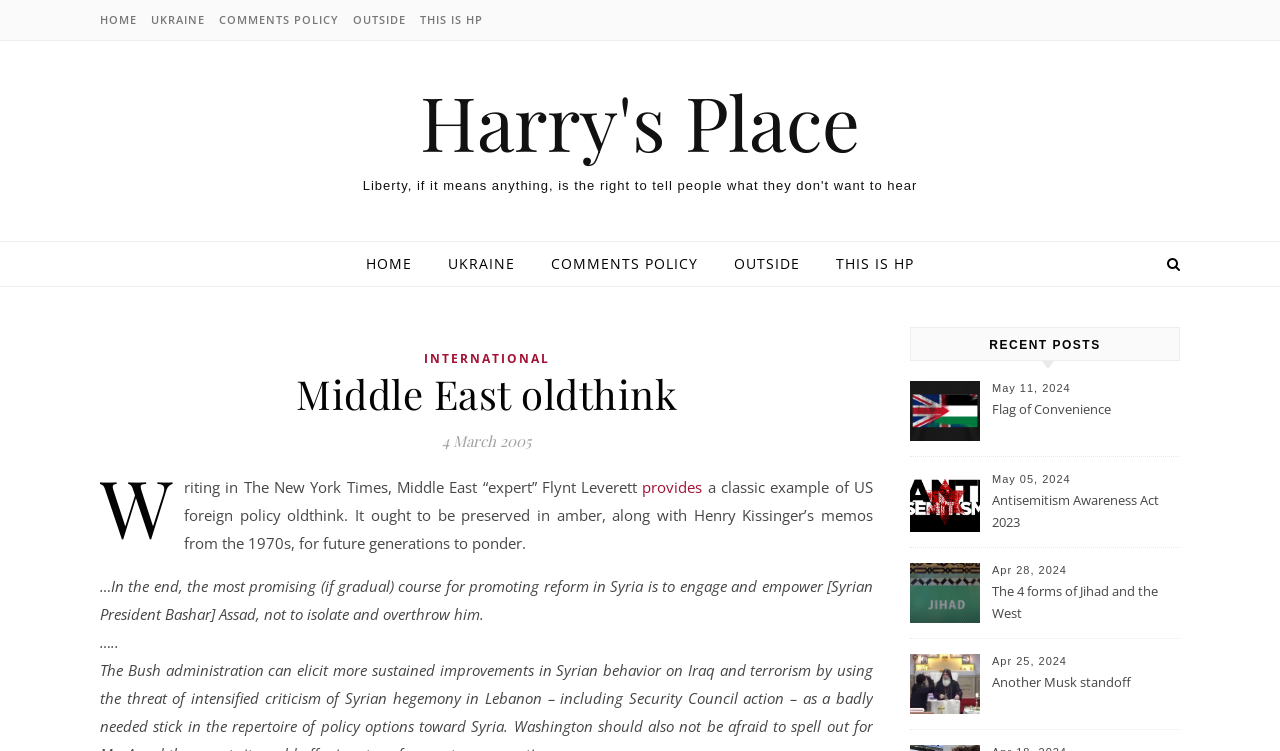Answer the question with a single word or phrase: 
What is the category of the article?

INTERNATIONAL